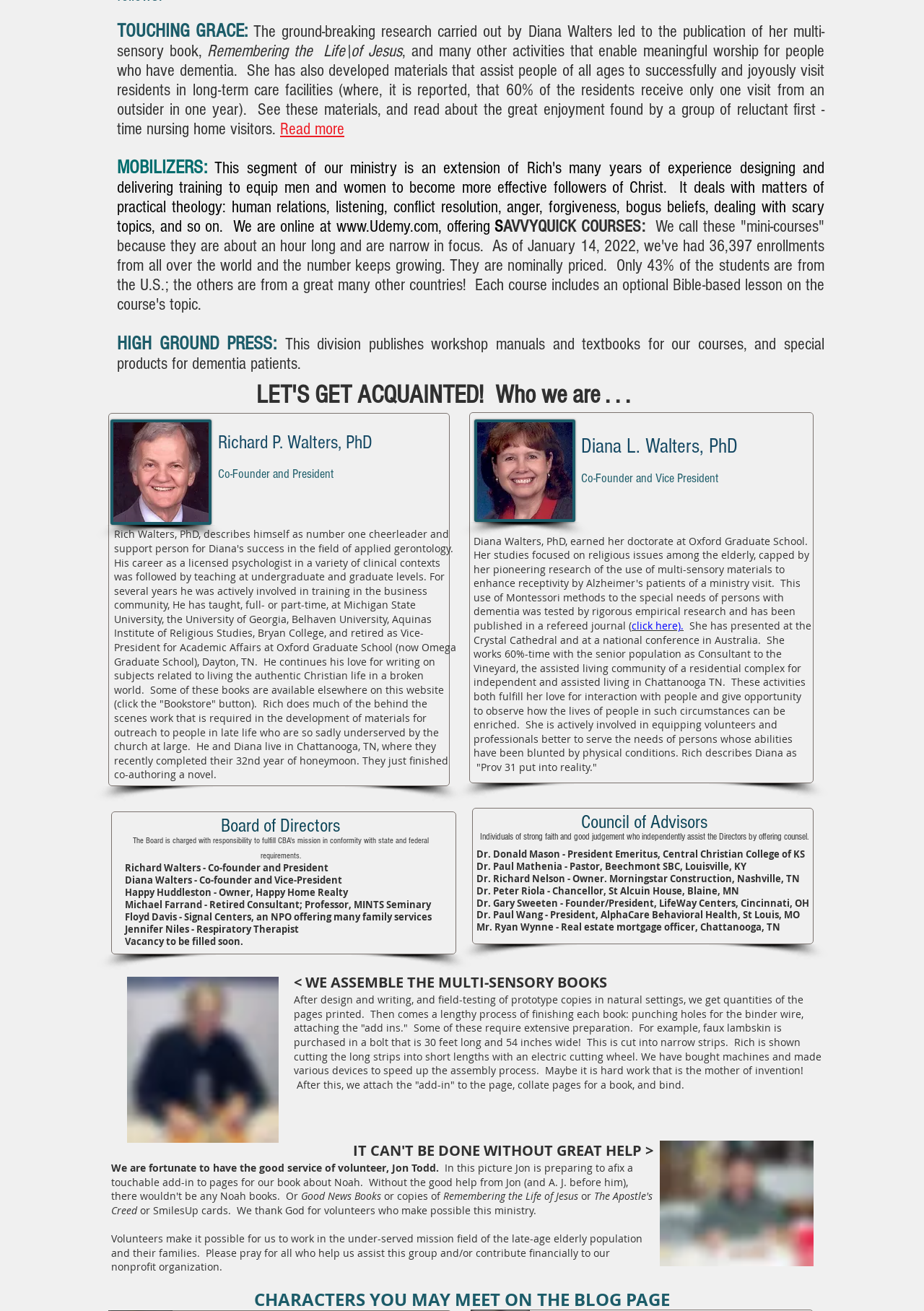Given the description "www.Udemy.com", determine the bounding box of the corresponding UI element.

[0.364, 0.165, 0.474, 0.18]